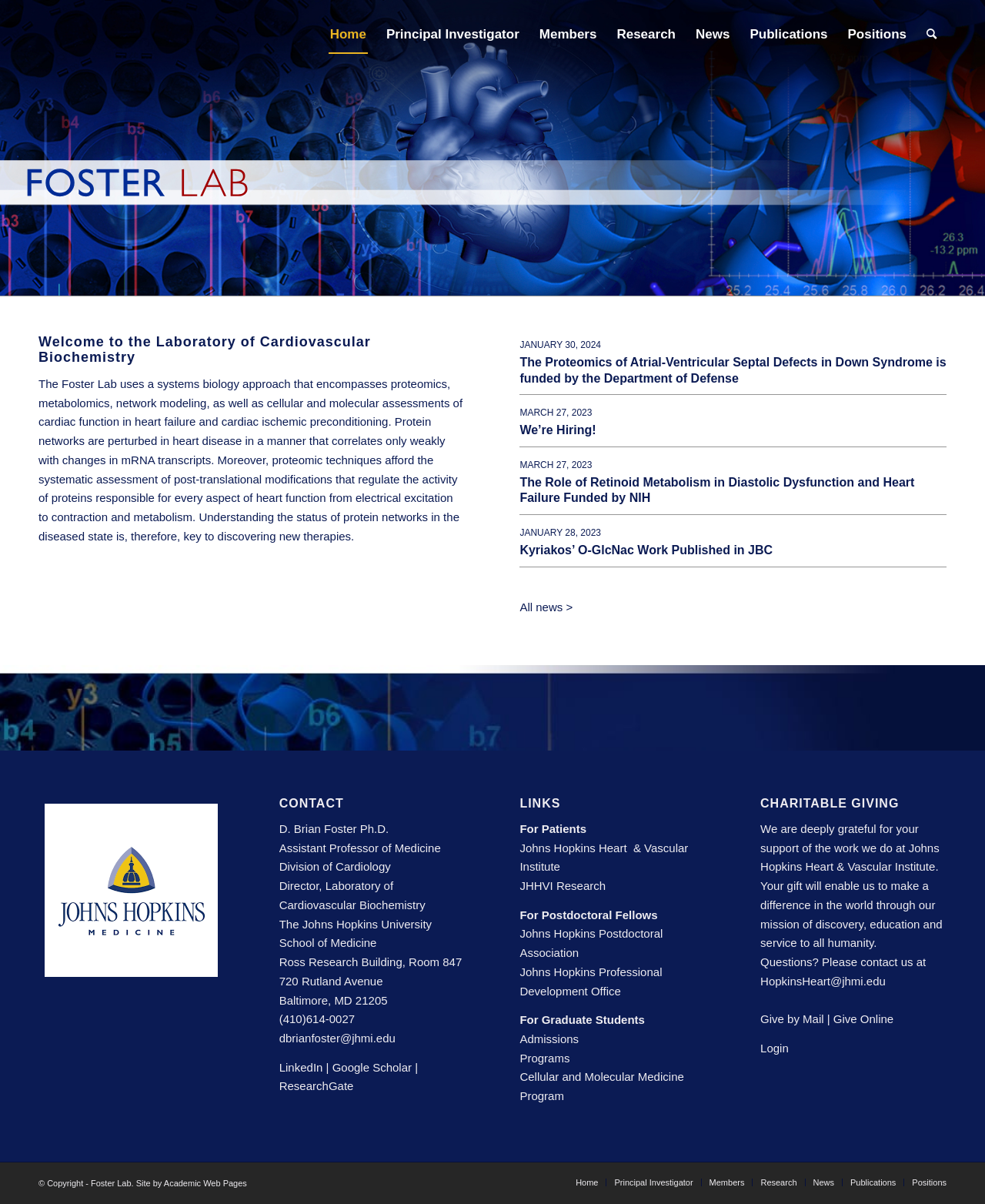What is the research focus of the Foster Lab?
Ensure your answer is thorough and detailed.

The research focus of the Foster Lab can be inferred from the text on the webpage, which mentions 'the Laboratory of Cardiovascular Biochemistry' and describes the lab's research in the field of cardiovascular biochemistry.